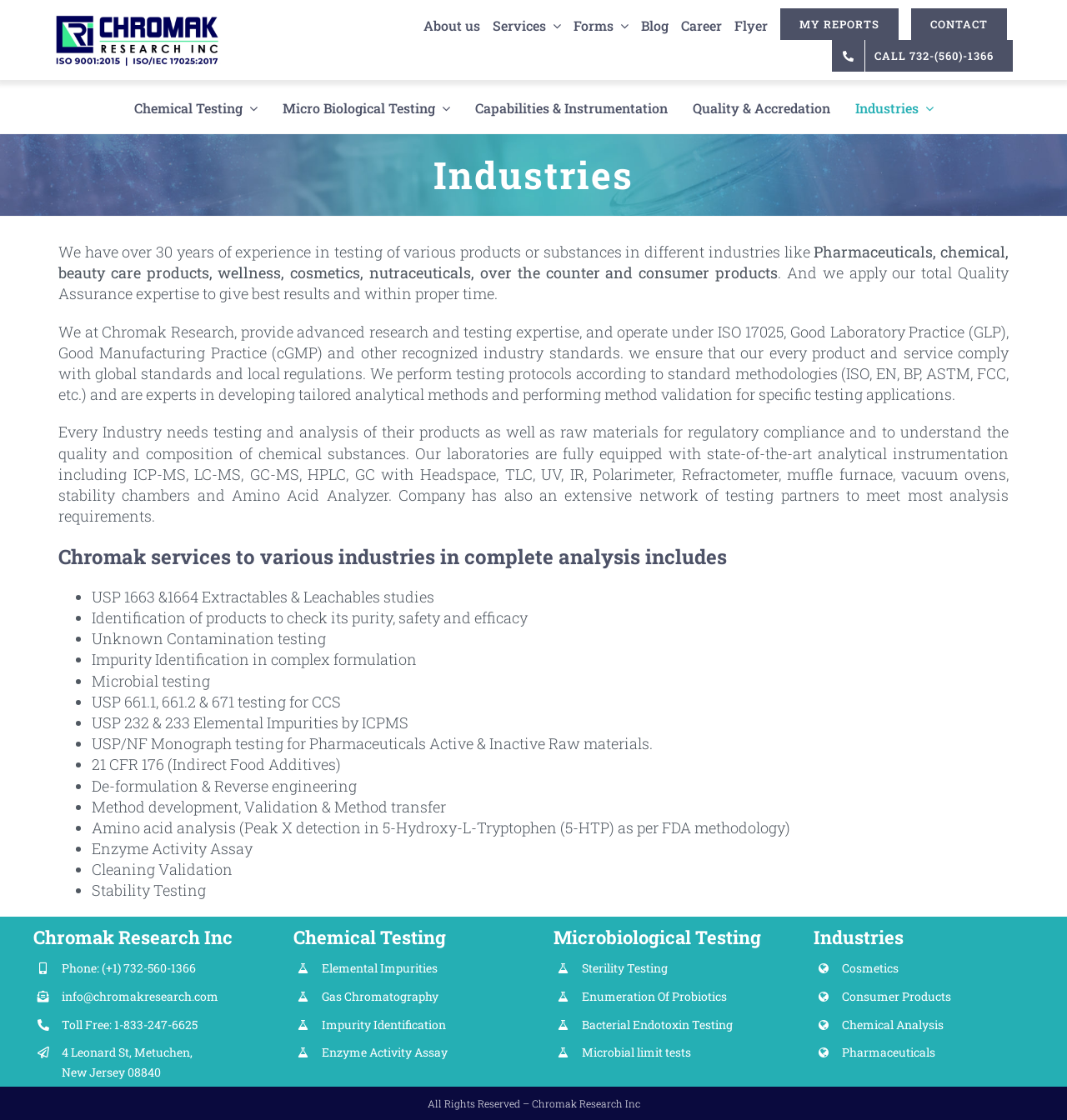Please answer the following question using a single word or phrase: What industries does the laboratory cater to?

Pharmaceuticals, chemical, beauty care products, etc.